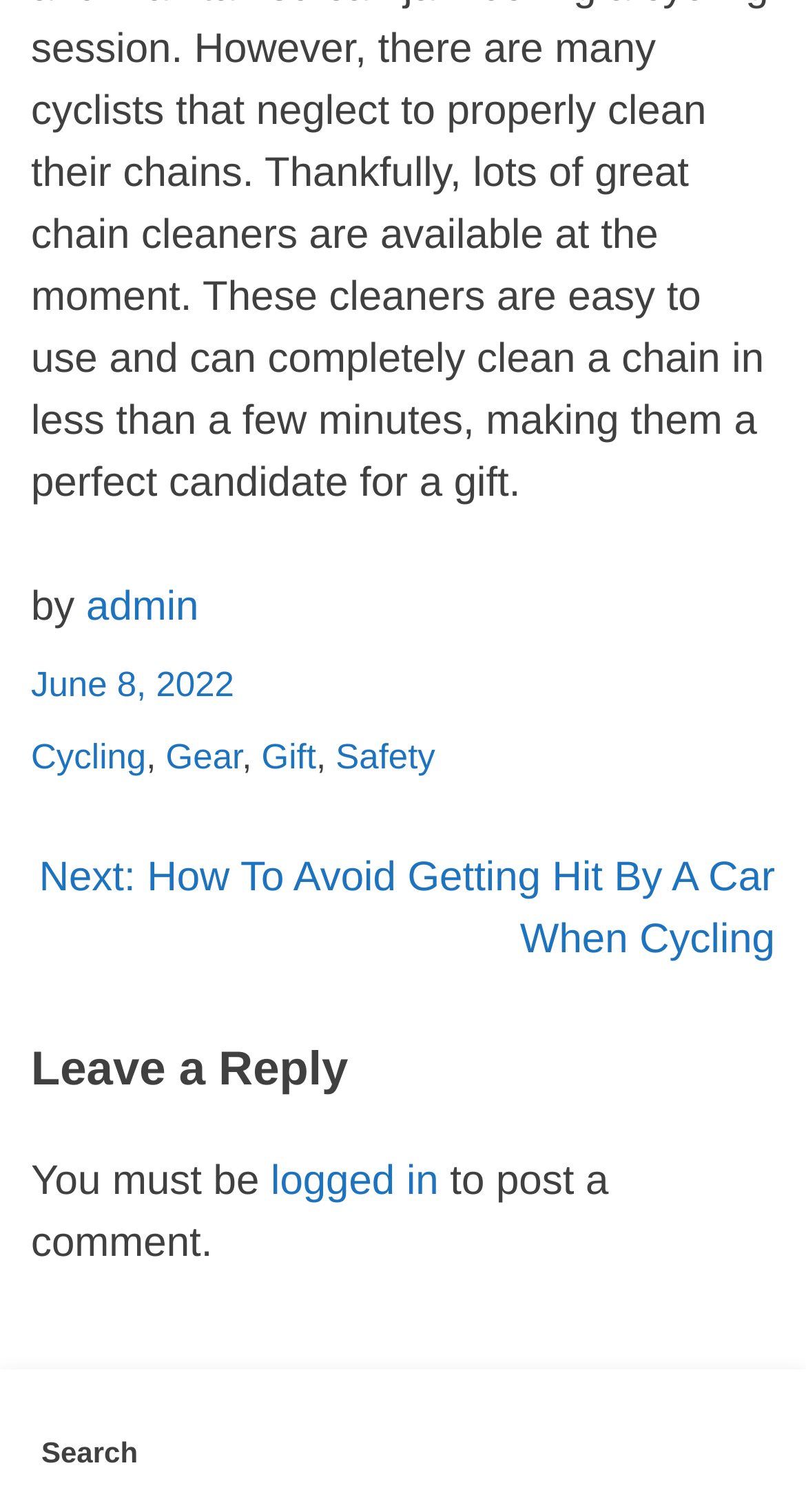Provide a brief response in the form of a single word or phrase:
What is the date of the post?

June 8, 2022